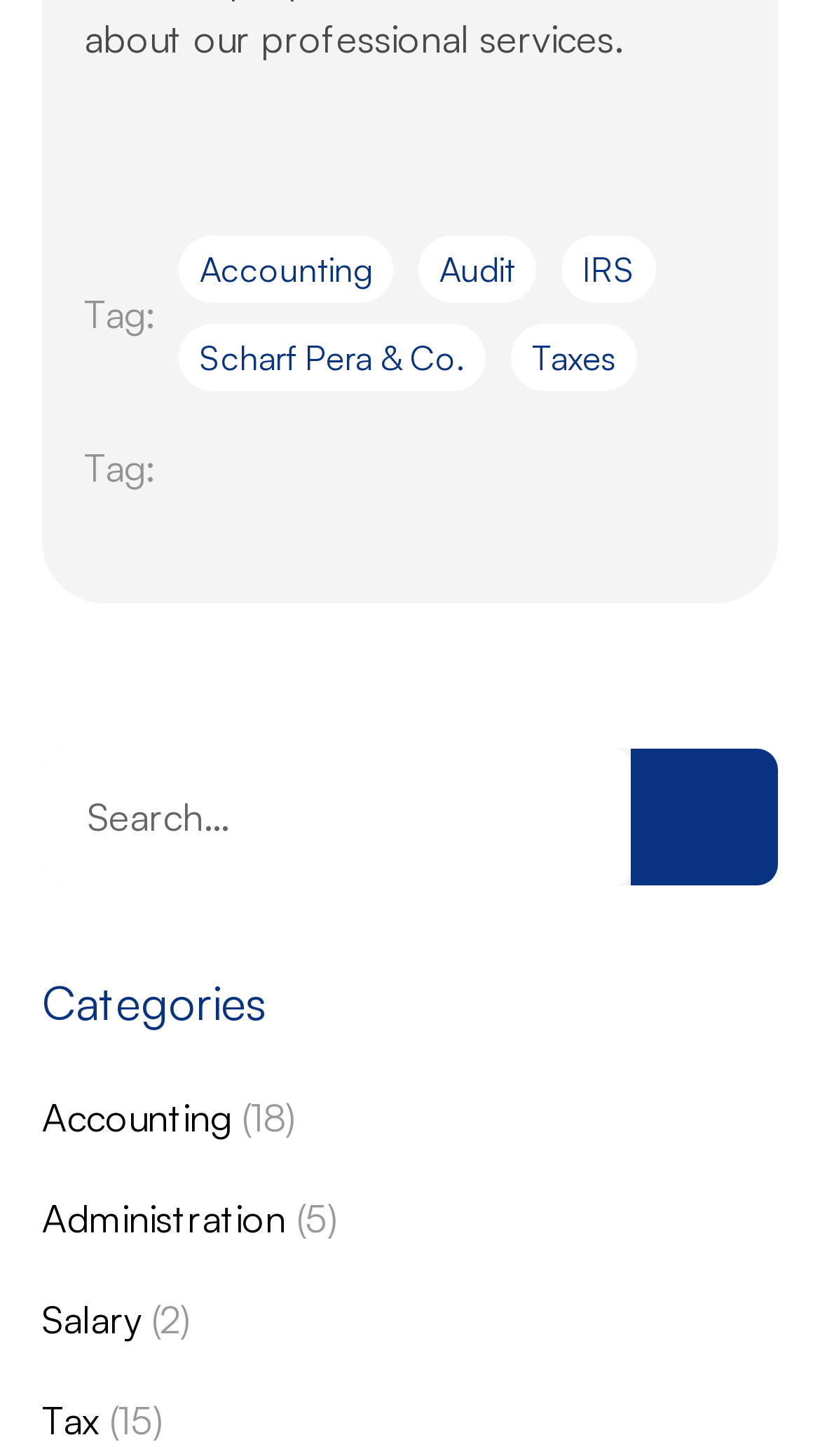Can you show the bounding box coordinates of the region to click on to complete the task described in the instruction: "Search for something"?

[0.051, 0.514, 0.949, 0.608]